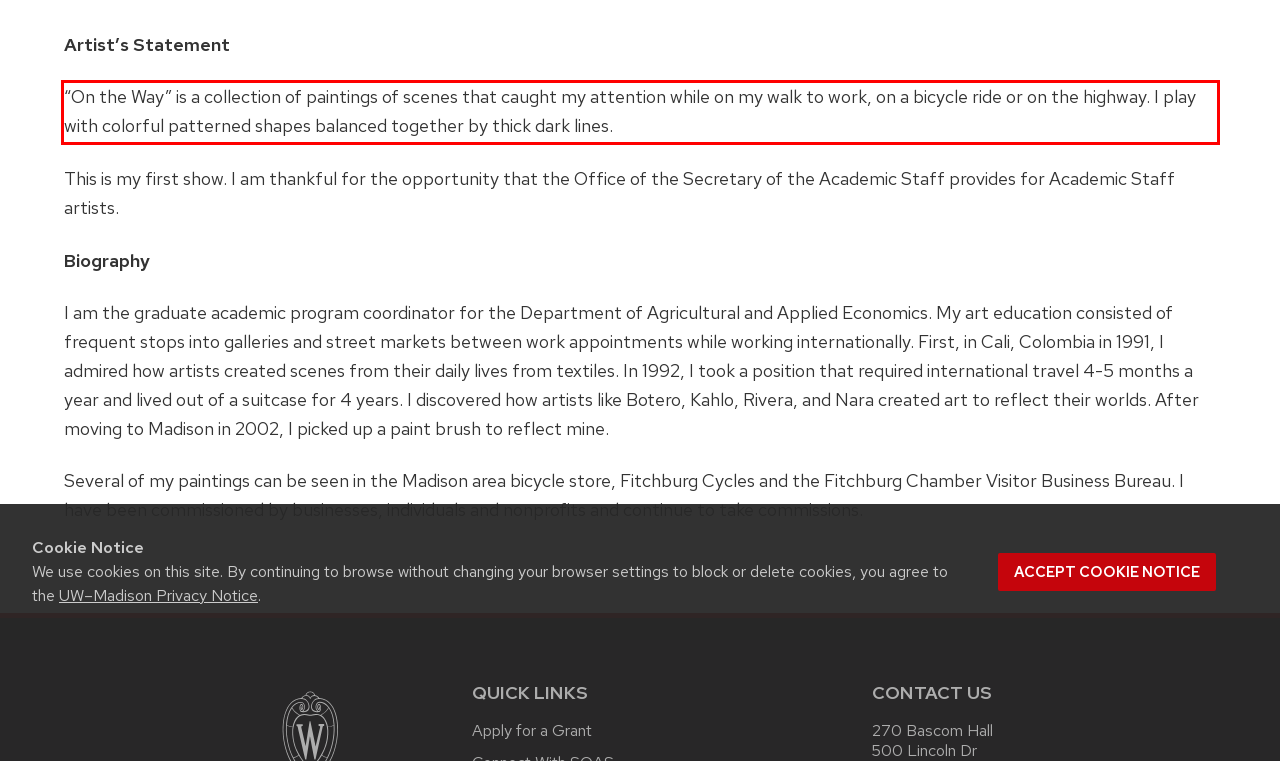Given a screenshot of a webpage, locate the red bounding box and extract the text it encloses.

“On the Way” is a collection of paintings of scenes that caught my attention while on my walk to work, on a bicycle ride or on the highway. I play with colorful patterned shapes balanced together by thick dark lines.